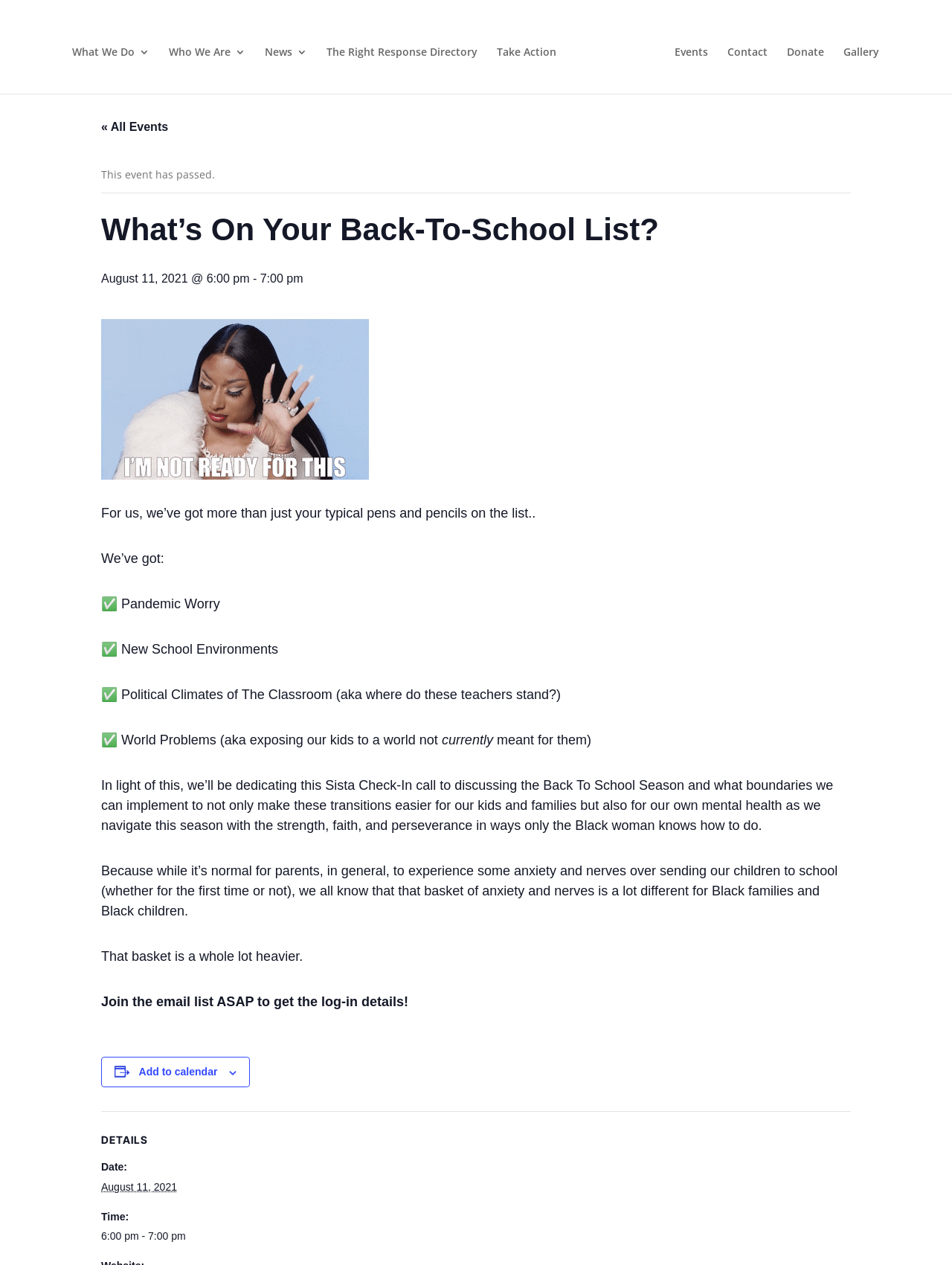Please locate the clickable area by providing the bounding box coordinates to follow this instruction: "Click on 'Take Action'".

[0.521, 0.037, 0.584, 0.074]